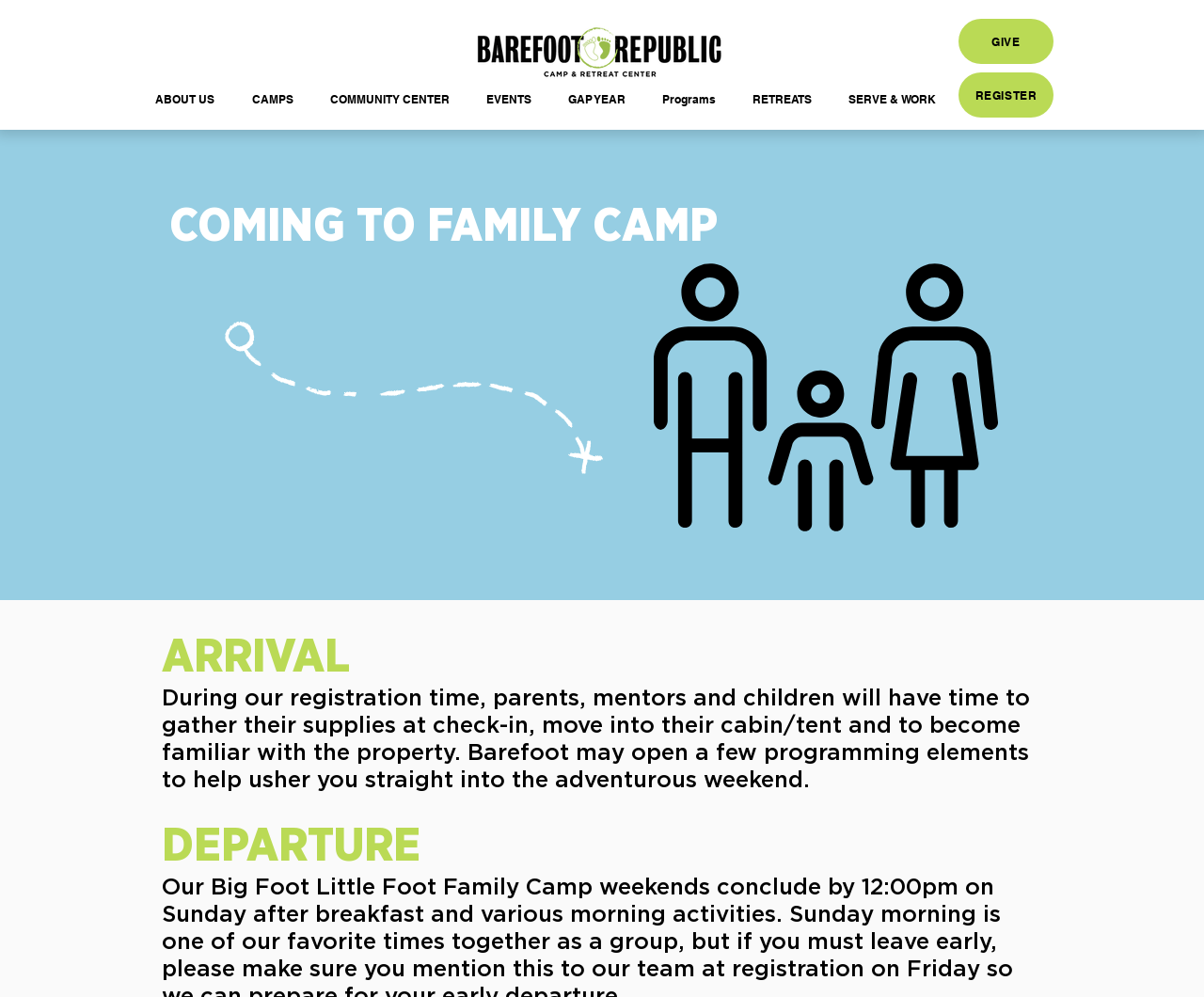Pinpoint the bounding box coordinates of the element you need to click to execute the following instruction: "Visit the 'CAMPS' page". The bounding box should be represented by four float numbers between 0 and 1, in the format [left, top, right, bottom].

[0.198, 0.071, 0.262, 0.128]